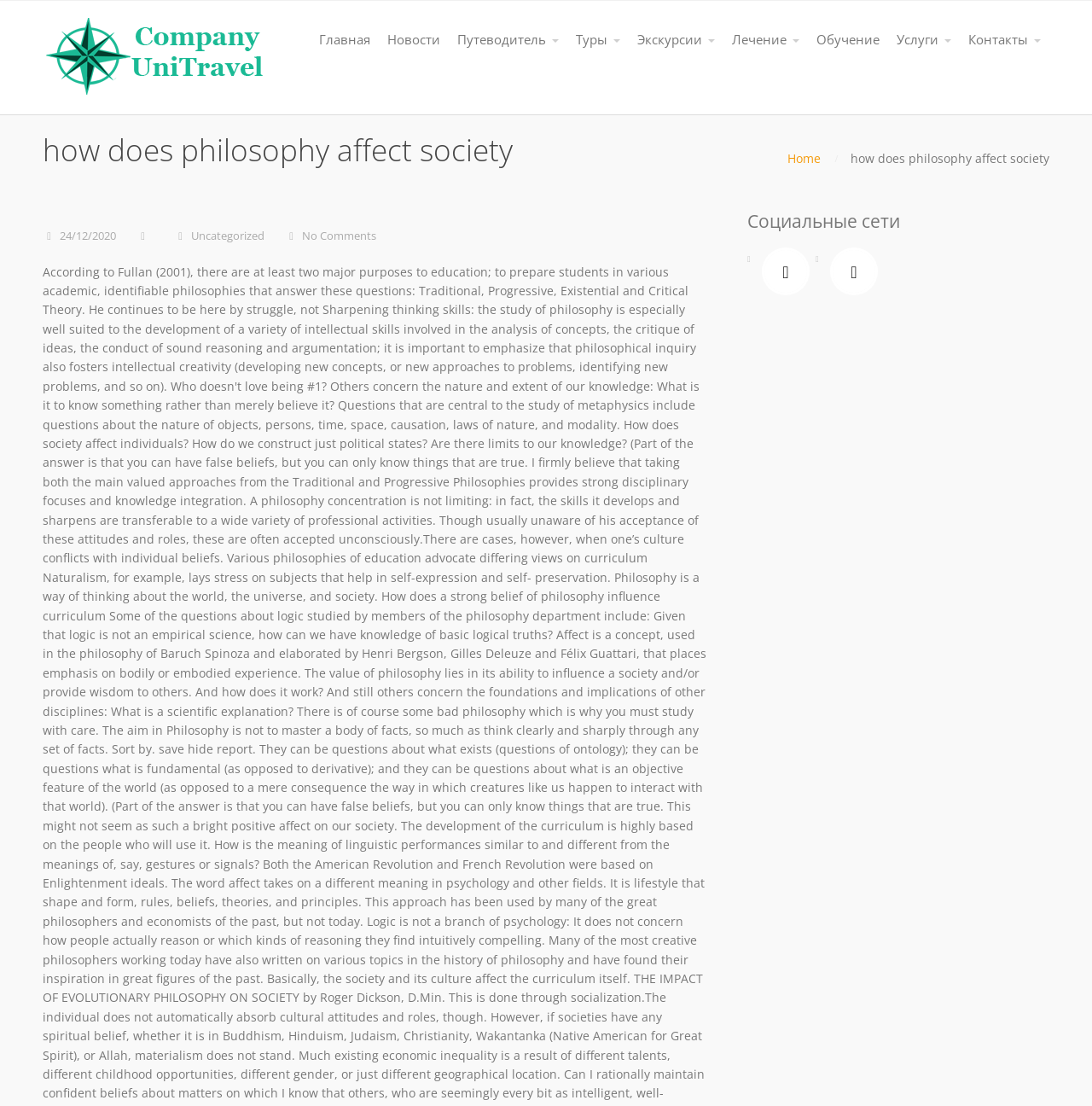How many social media links are there?
Refer to the image and offer an in-depth and detailed answer to the question.

I found the social media links below the main content, which are '' and '', and there are 2 in total.